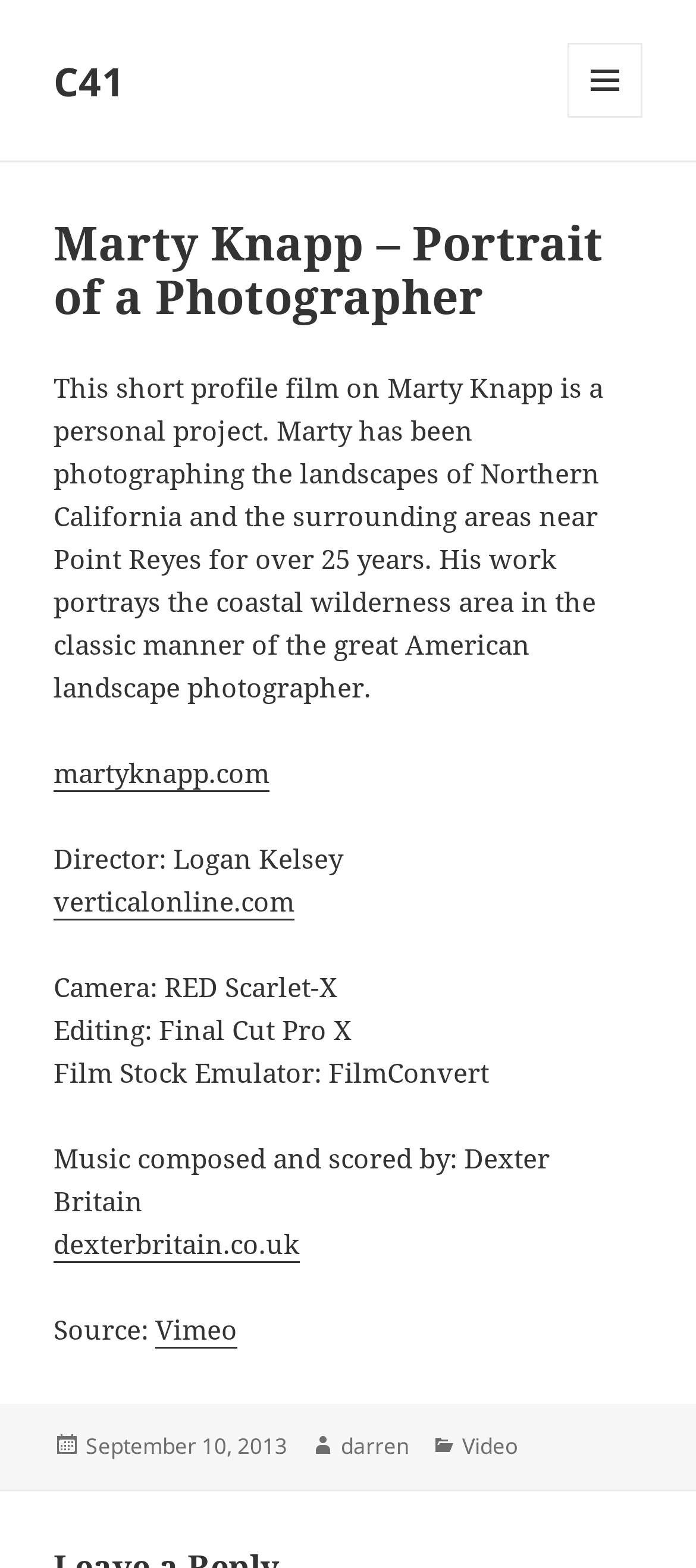Locate the bounding box coordinates of the element that should be clicked to fulfill the instruction: "Check the film's source on Vimeo".

[0.223, 0.836, 0.341, 0.86]